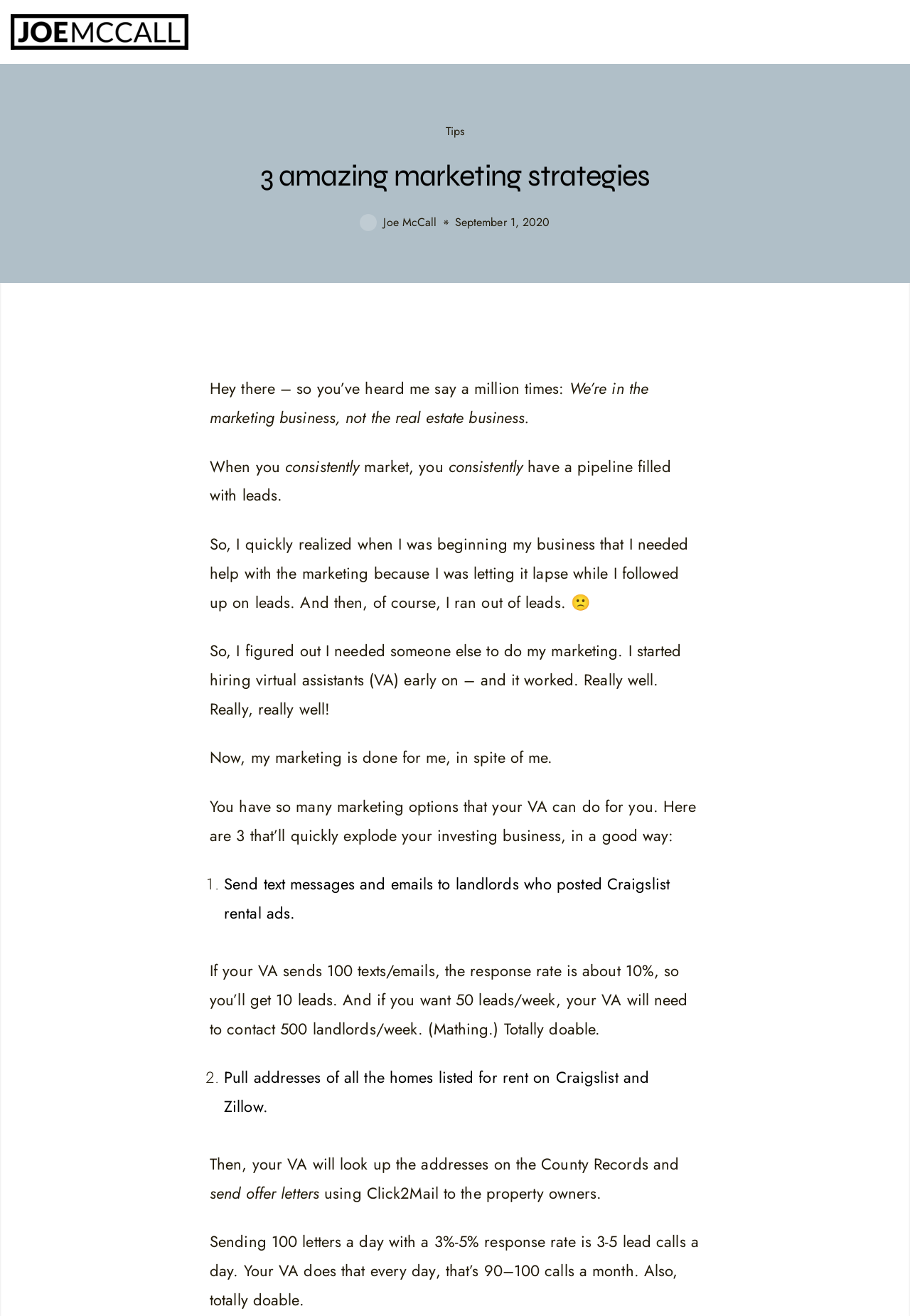Refer to the image and provide an in-depth answer to the question:
What is the purpose of sending offer letters to property owners?

Based on the webpage content, sending offer letters to property owners using Click2Mail is a marketing strategy to get leads. The author expects a 3%-5% response rate, which can result in 3-5 lead calls a day.